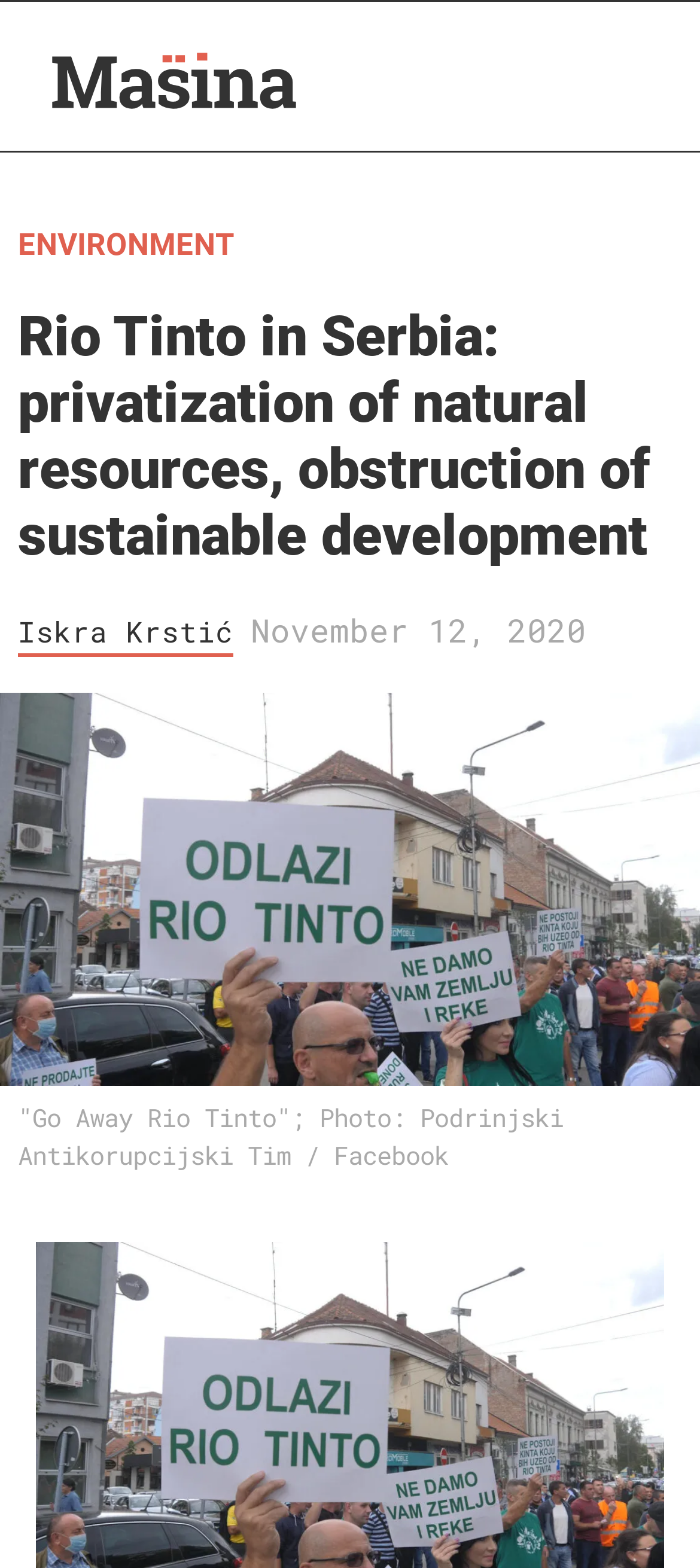What is the name of the Facebook page mentioned?
Answer the question with just one word or phrase using the image.

Podrinjski Antikorupcijski Tim